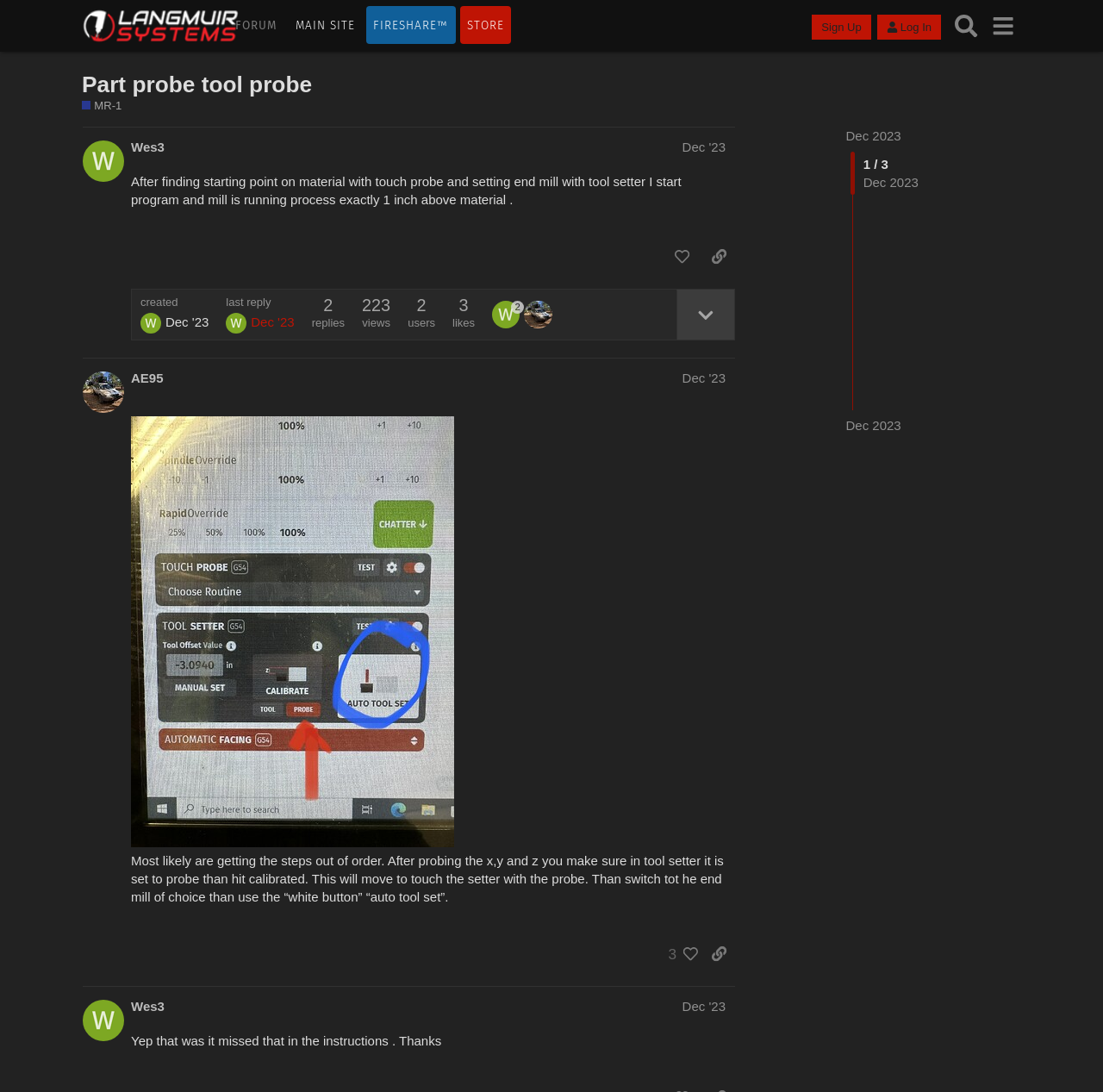Extract the bounding box coordinates for the UI element described by the text: "MR-1". The coordinates should be in the form of [left, top, right, bottom] with values between 0 and 1.

[0.074, 0.09, 0.11, 0.104]